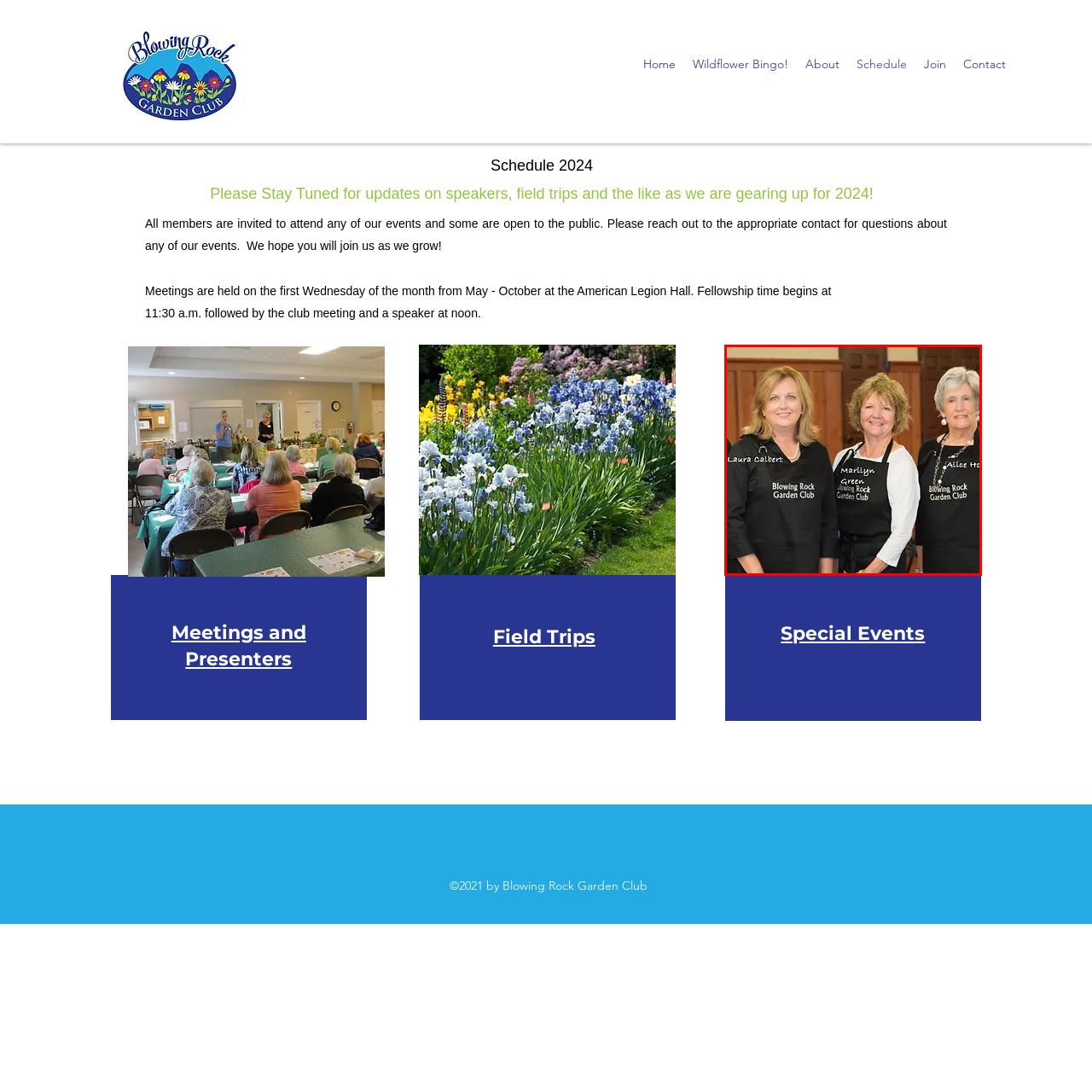Elaborate on the scene depicted inside the red bounding box.

The image features four women, all dressed in black aprons emblazoned with the name "Blowing Rock Garden Club." From left to right, the women are identified as Laura Calvert, Marilyn Green, and Alice Holloway, showcasing their involvement and commitment to the club. They appear to be in a welcoming indoor space, perhaps during an event or gathering related to the garden club, with an atmosphere of friendliness and camaraderie. This image celebrates the spirit of community within the Blowing Rock Garden Club, highlighting the contributions of its members to their shared passion for gardening and communal events.